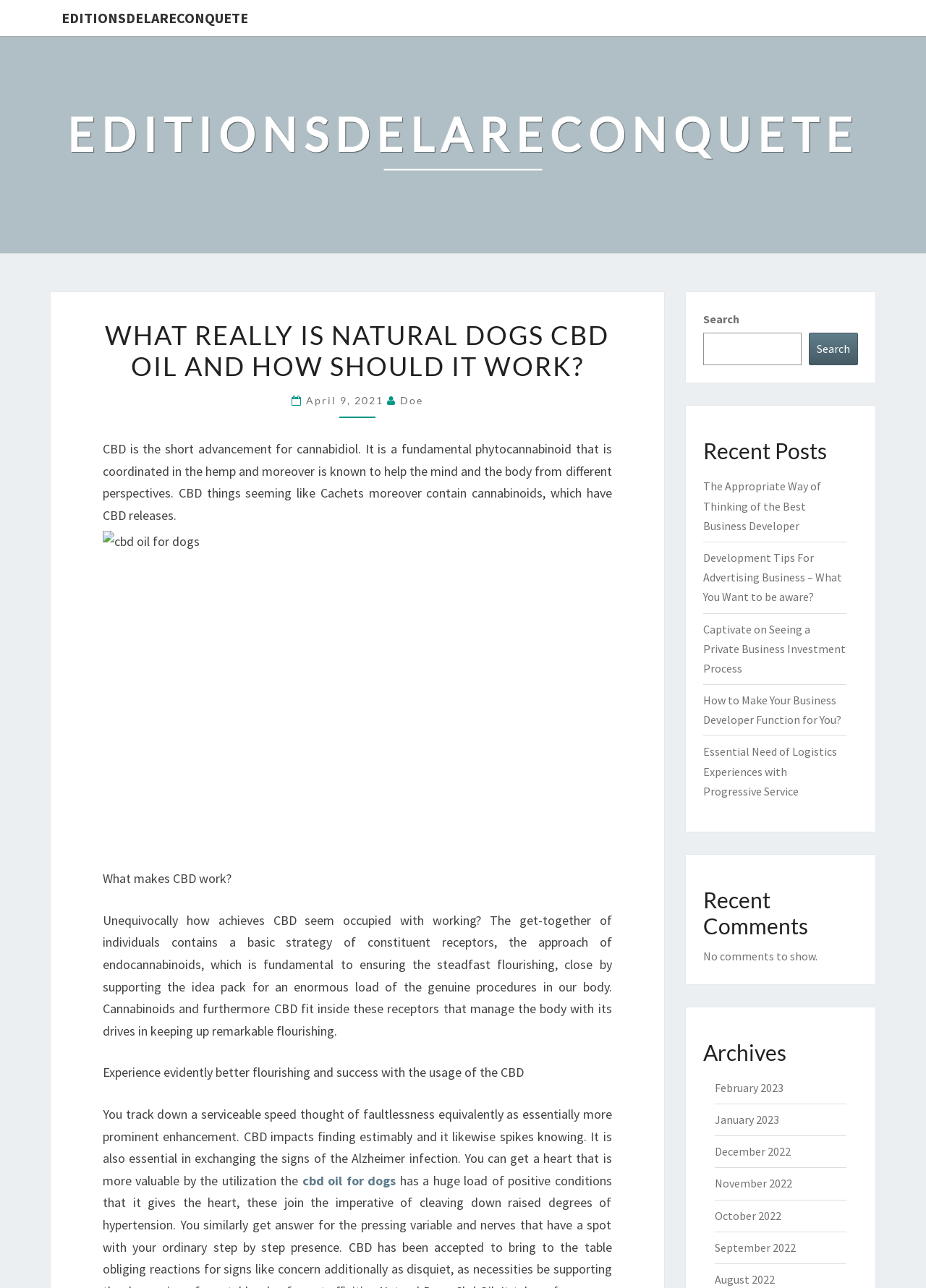Please indicate the bounding box coordinates of the element's region to be clicked to achieve the instruction: "Click the 'EDITIONSDELARECONQUETE' link at the top". Provide the coordinates as four float numbers between 0 and 1, i.e., [left, top, right, bottom].

[0.055, 0.0, 0.28, 0.028]